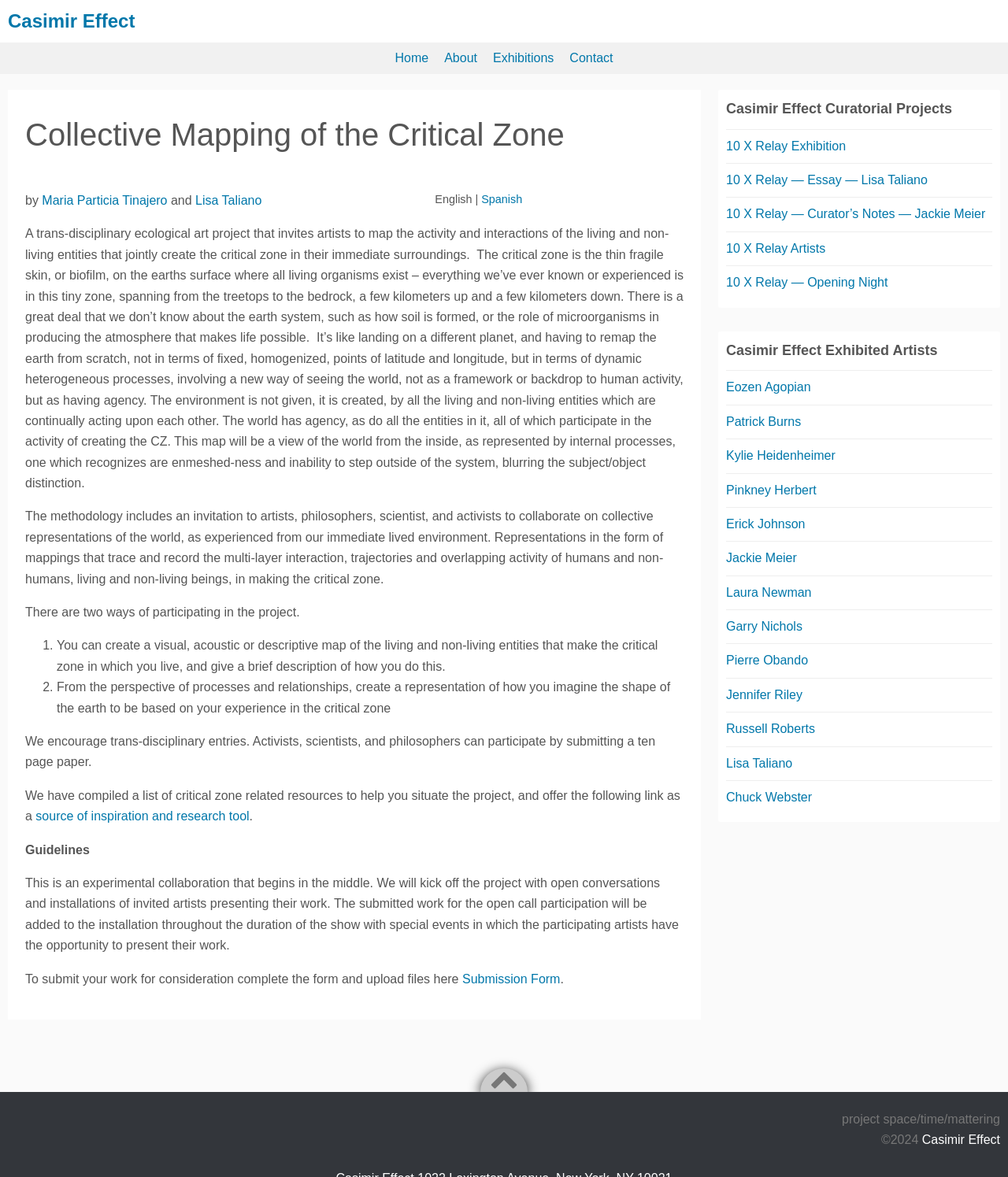Locate the bounding box coordinates of the area where you should click to accomplish the instruction: "Read the article by Maria Particia Tinajero and Lisa Taliano".

[0.025, 0.151, 0.678, 0.851]